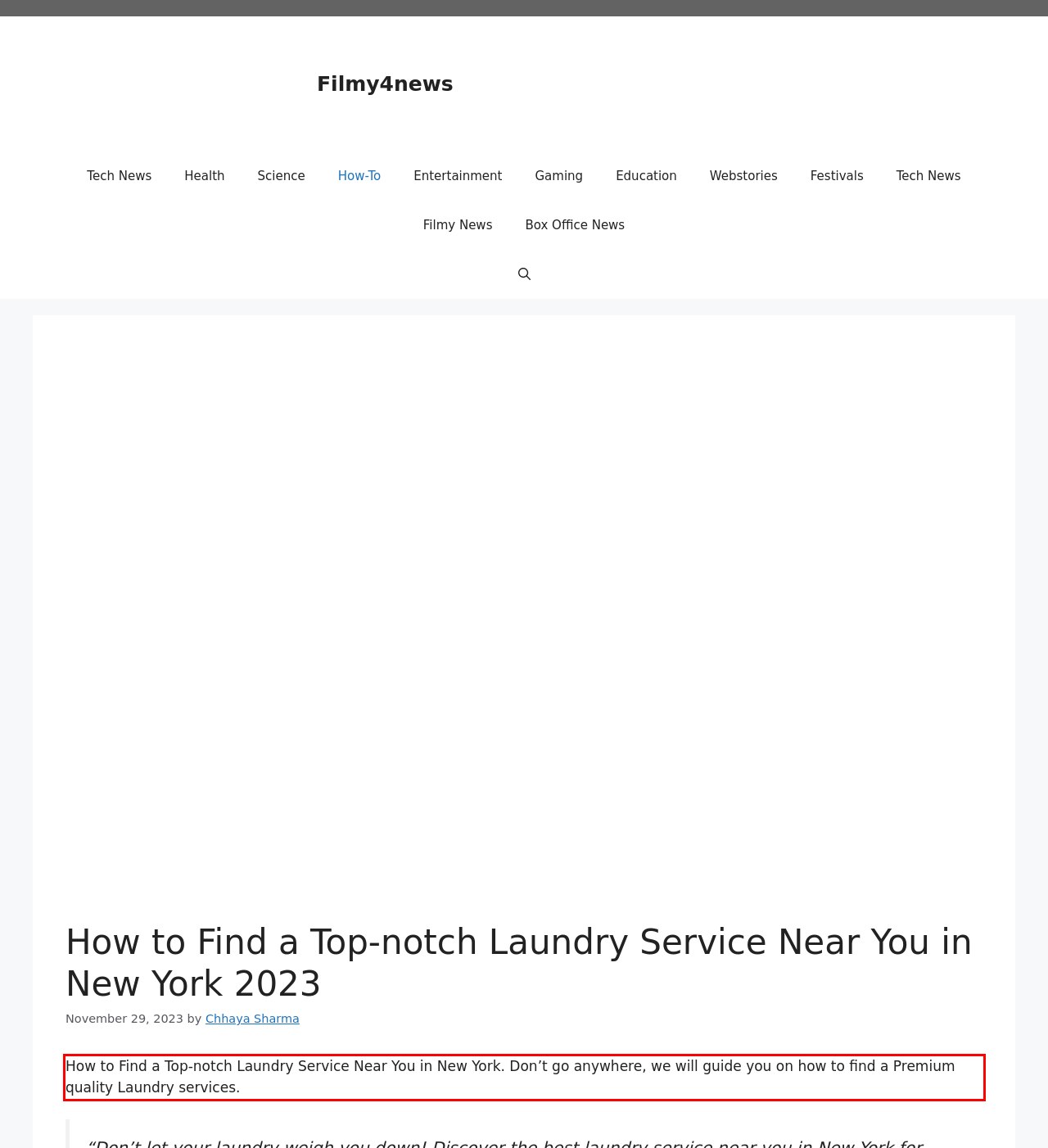You are given a screenshot showing a webpage with a red bounding box. Perform OCR to capture the text within the red bounding box.

How to Find a Top-notch Laundry Service Near You in New York. Don’t go anywhere, we will guide you on how to find a Premium quality Laundry services.